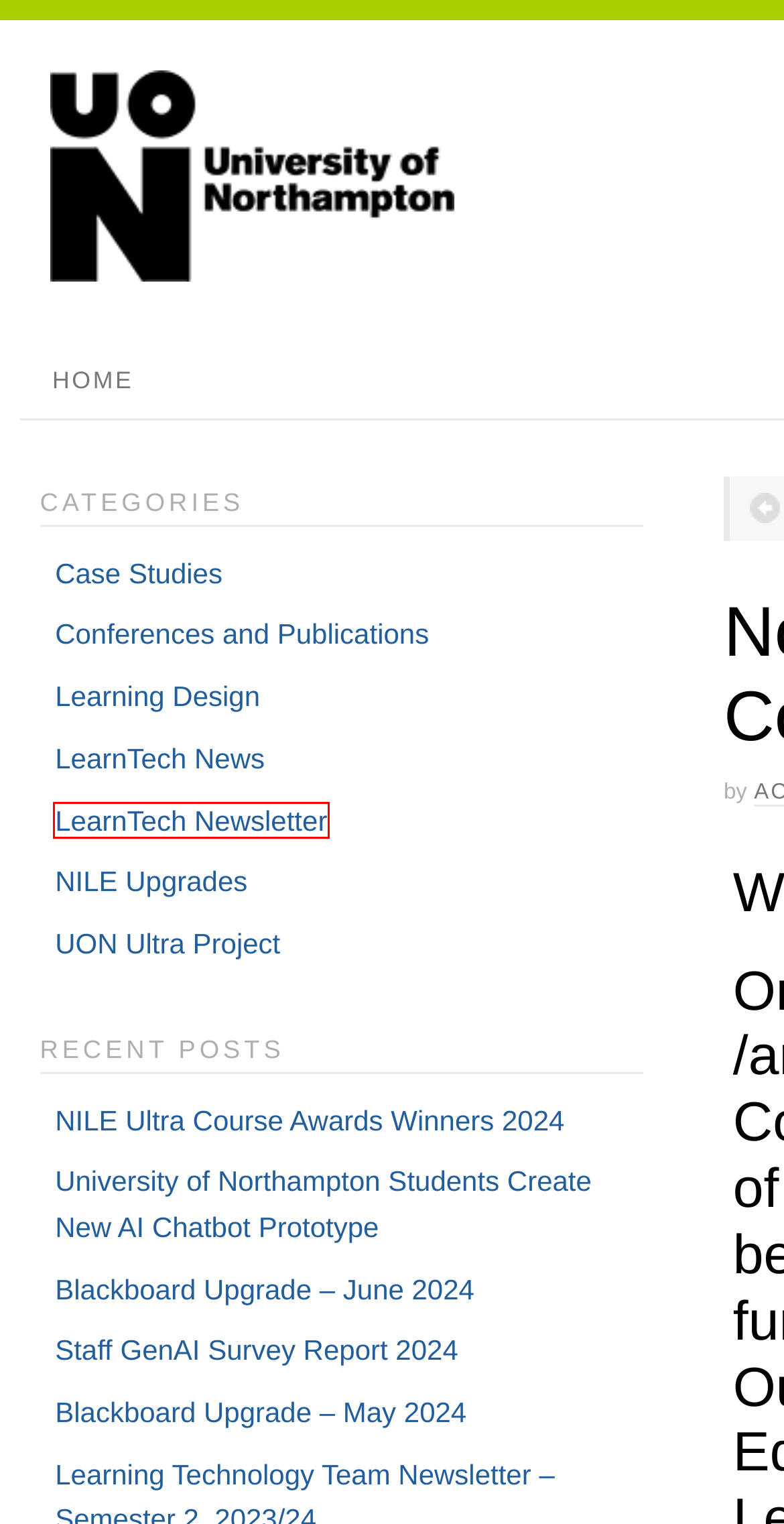Look at the screenshot of a webpage where a red bounding box surrounds a UI element. Your task is to select the best-matching webpage description for the new webpage after you click the element within the bounding box. The available options are:
A. Blackboard Upgrade – May 2024 - Learning Technology Blog
B. Learning Design Archives - Learning Technology Blog
C. NILE Upgrades Archives - Learning Technology Blog
D. LearnTech News Archives - Learning Technology Blog
E. University of Northampton Students Create New AI Chatbot Prototype - Learning Technology Blog
F. LearnTech Newsletter Archives - Learning Technology Blog
G. NILE Ultra Course Awards Winners 2024 - Learning Technology Blog
H. Conferences and Publications Archives - Learning Technology Blog

F